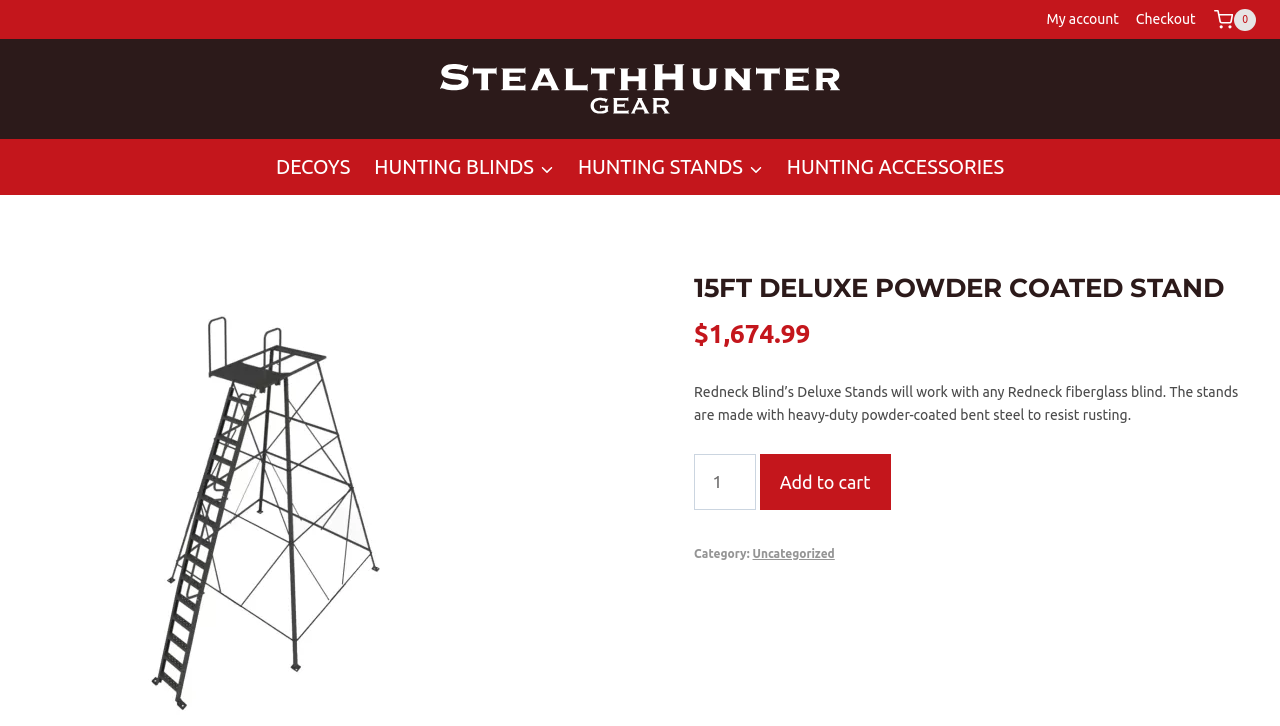Could you indicate the bounding box coordinates of the region to click in order to complete this instruction: "Navigate to hunting blinds".

[0.283, 0.192, 0.442, 0.269]